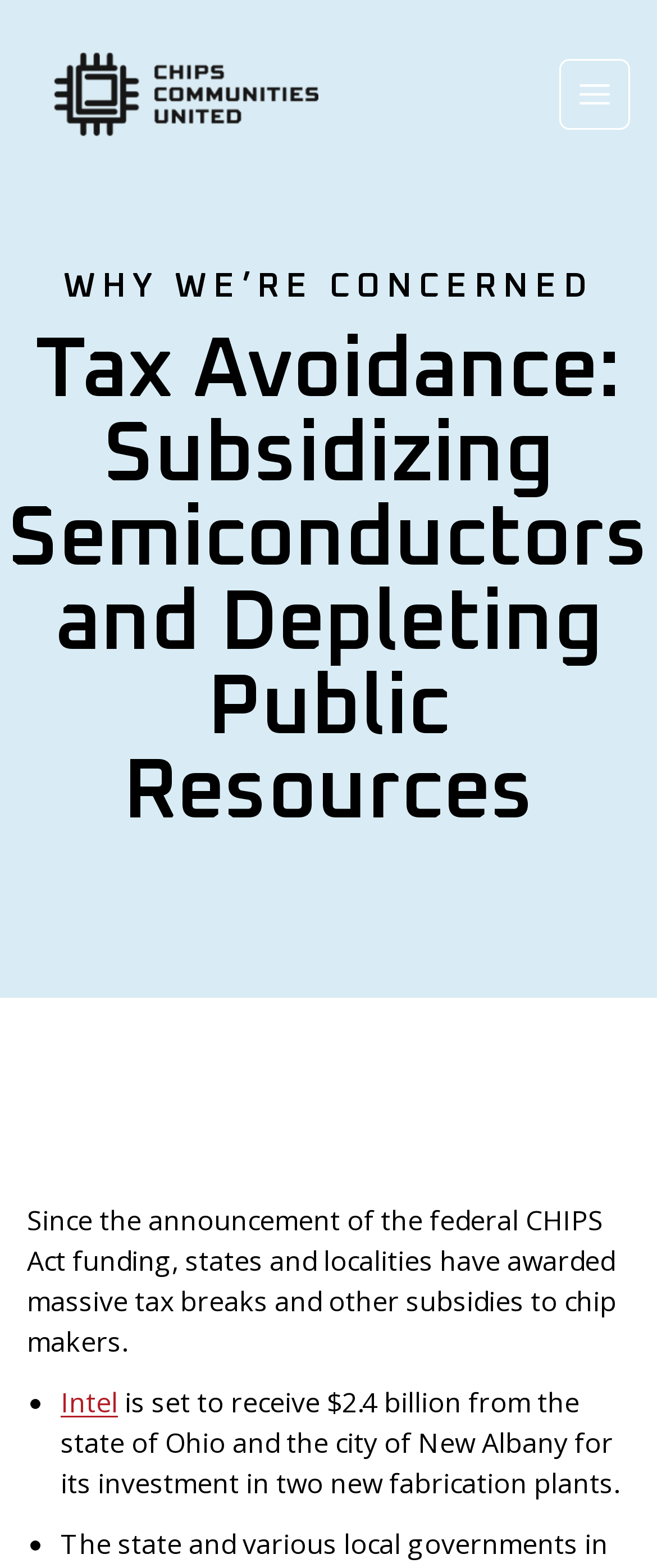What is the purpose of the CHIPS Act funding?
We need a detailed and meticulous answer to the question.

The webpage mentions that states and localities have awarded massive tax breaks and other subsidies to chip makers since the announcement of the federal CHIPS Act funding, which suggests that the purpose of the funding is to subsidize chip makers.